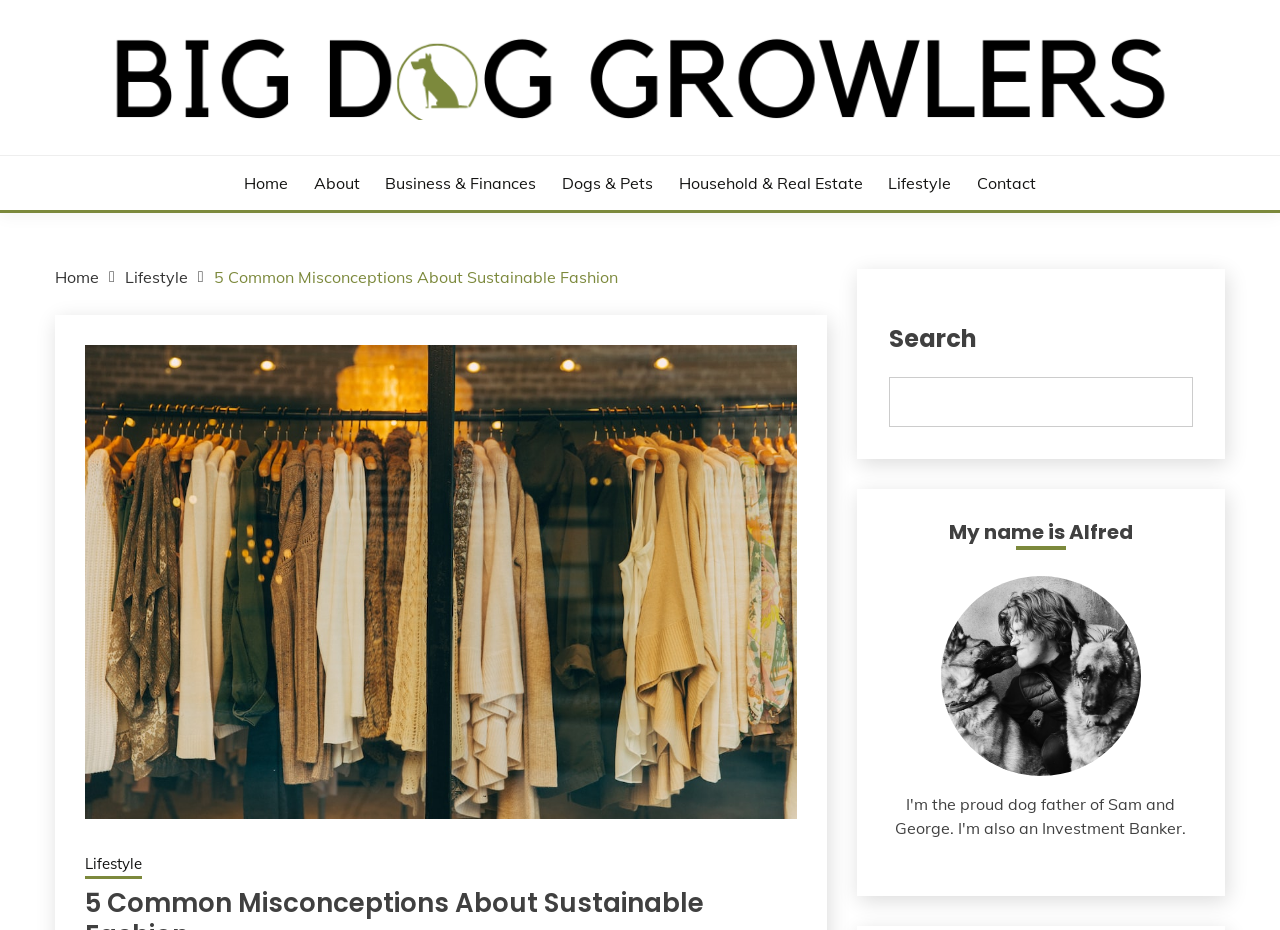Please provide the bounding box coordinates for the UI element as described: "parent_node: BIG DOG GROWLERS". The coordinates must be four floats between 0 and 1, represented as [left, top, right, bottom].

[0.043, 0.038, 0.957, 0.129]